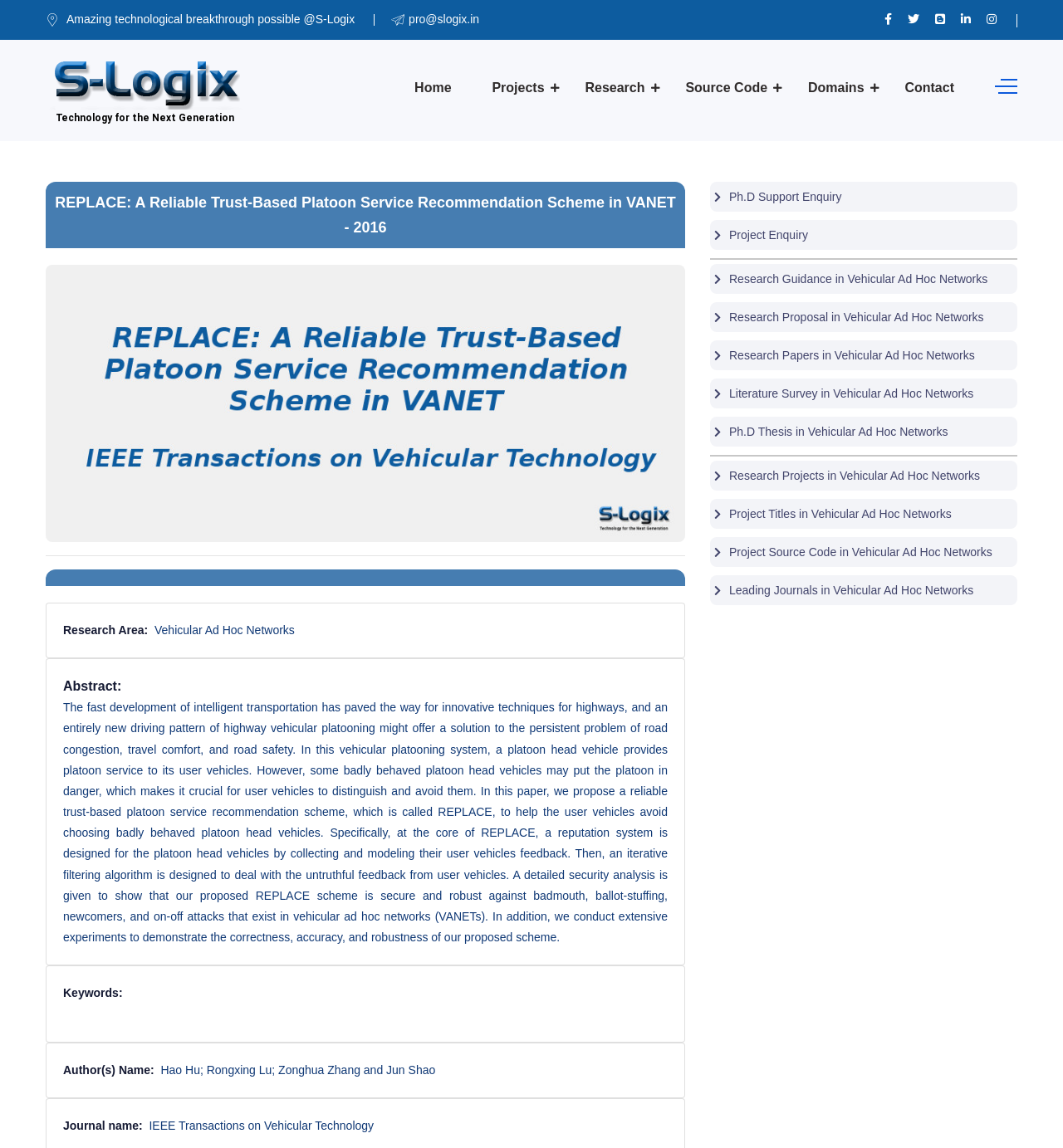Determine the bounding box coordinates of the element's region needed to click to follow the instruction: "Click on the link to The Berkey Guy". Provide these coordinates as four float numbers between 0 and 1, formatted as [left, top, right, bottom].

None